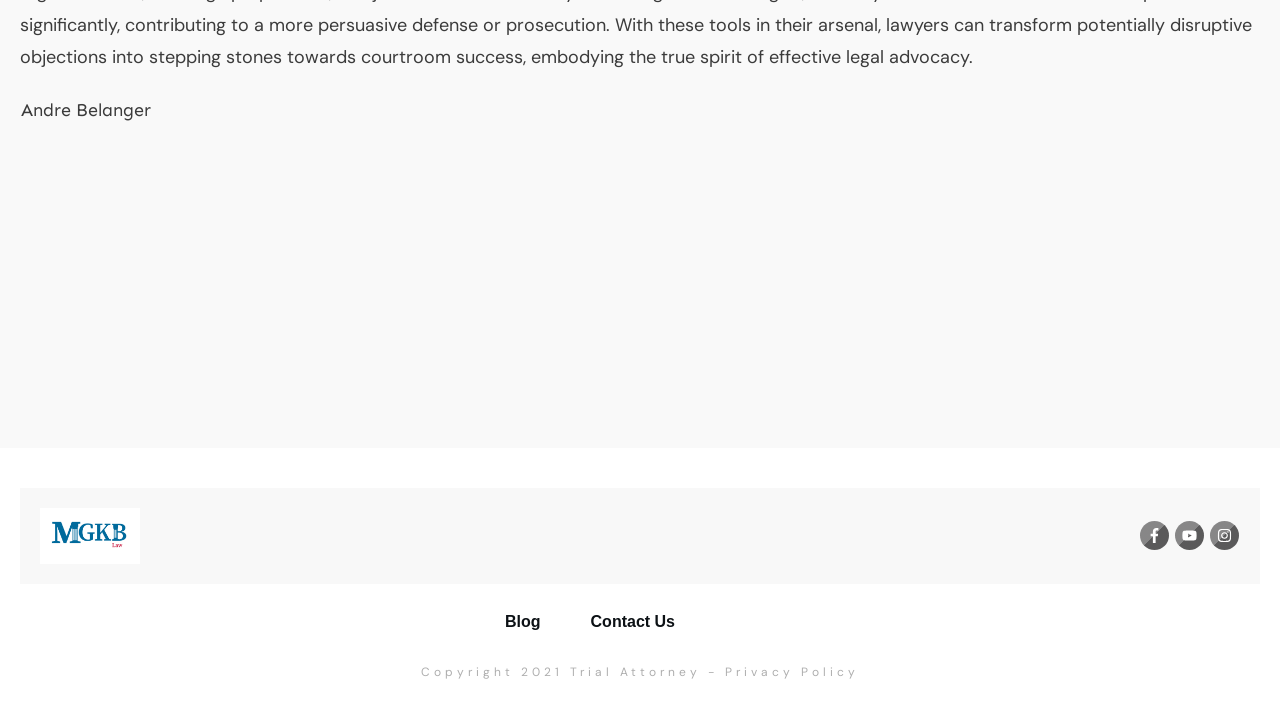Given the webpage screenshot and the description, determine the bounding box coordinates (top-left x, top-left y, bottom-right x, bottom-right y) that define the location of the UI element matching this description: Blog

[0.395, 0.859, 0.422, 0.905]